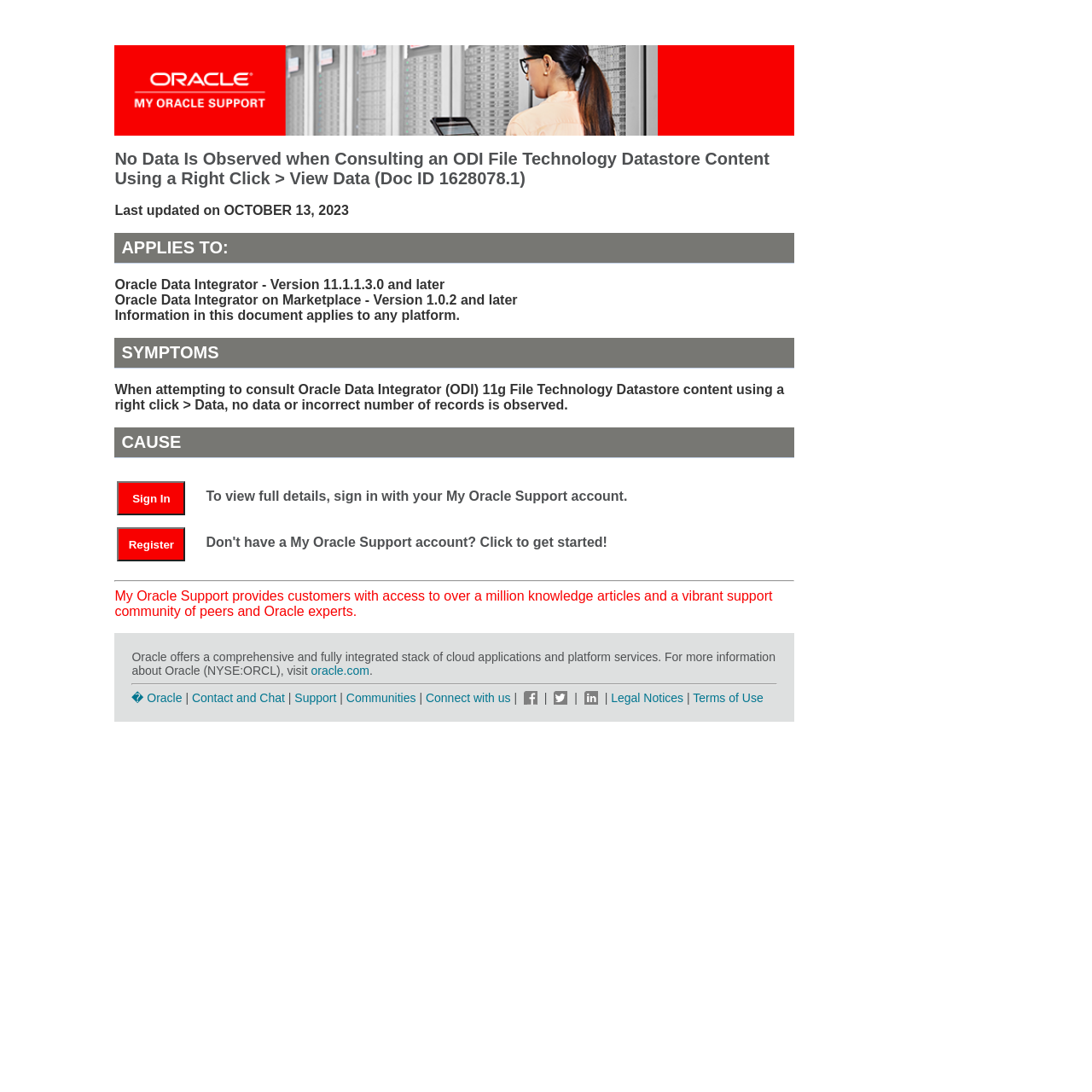Illustrate the webpage with a detailed description.

This webpage appears to be a technical support article from Oracle, specifically addressing an issue with Oracle Data Integrator. The page is divided into several sections, with a prominent banner at the top featuring the Oracle logo and the title "My Oracle Support Banner".

Below the banner, the article's title "No Data Is Observed when Consulting an ODI File Technology Datastore Content Using a Right Click > View Data" is displayed, followed by the document ID and last updated date.

The main content of the article is organized into sections, including "APPLIES TO:", "SYMPTOMS", and "CAUSE". The "APPLIES TO:" section lists the specific versions of Oracle Data Integrator affected by the issue, while the "SYMPTOMS" section describes the problem in detail. The "CAUSE" section appears to be a table with two rows, each containing a button to sign in or register for a My Oracle Support account.

A horizontal separator divides the main content from the footer section, which contains a brief description of My Oracle Support and its benefits. The footer also features a series of links to Oracle's website, contact and chat support, communities, and social media profiles.

Throughout the page, there are several images, including the Oracle logo, Facebook, Twitter, and LinkedIn icons. The overall layout is clean and easy to navigate, with clear headings and concise text.